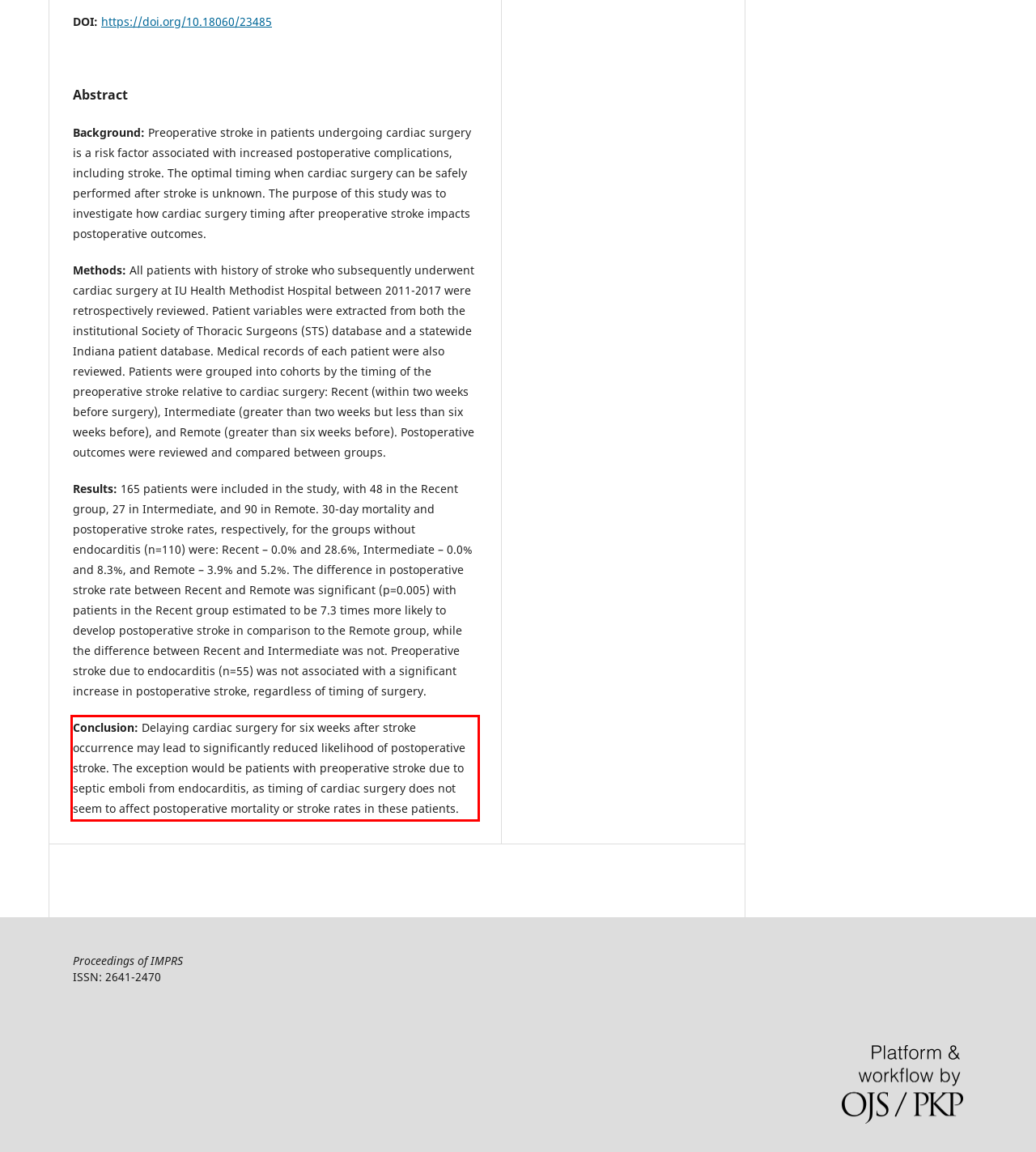Please analyze the screenshot of a webpage and extract the text content within the red bounding box using OCR.

Conclusion: Delaying cardiac surgery for six weeks after stroke occurrence may lead to significantly reduced likelihood of postoperative stroke. The exception would be patients with preoperative stroke due to septic emboli from endocarditis, as timing of cardiac surgery does not seem to affect postoperative mortality or stroke rates in these patients.